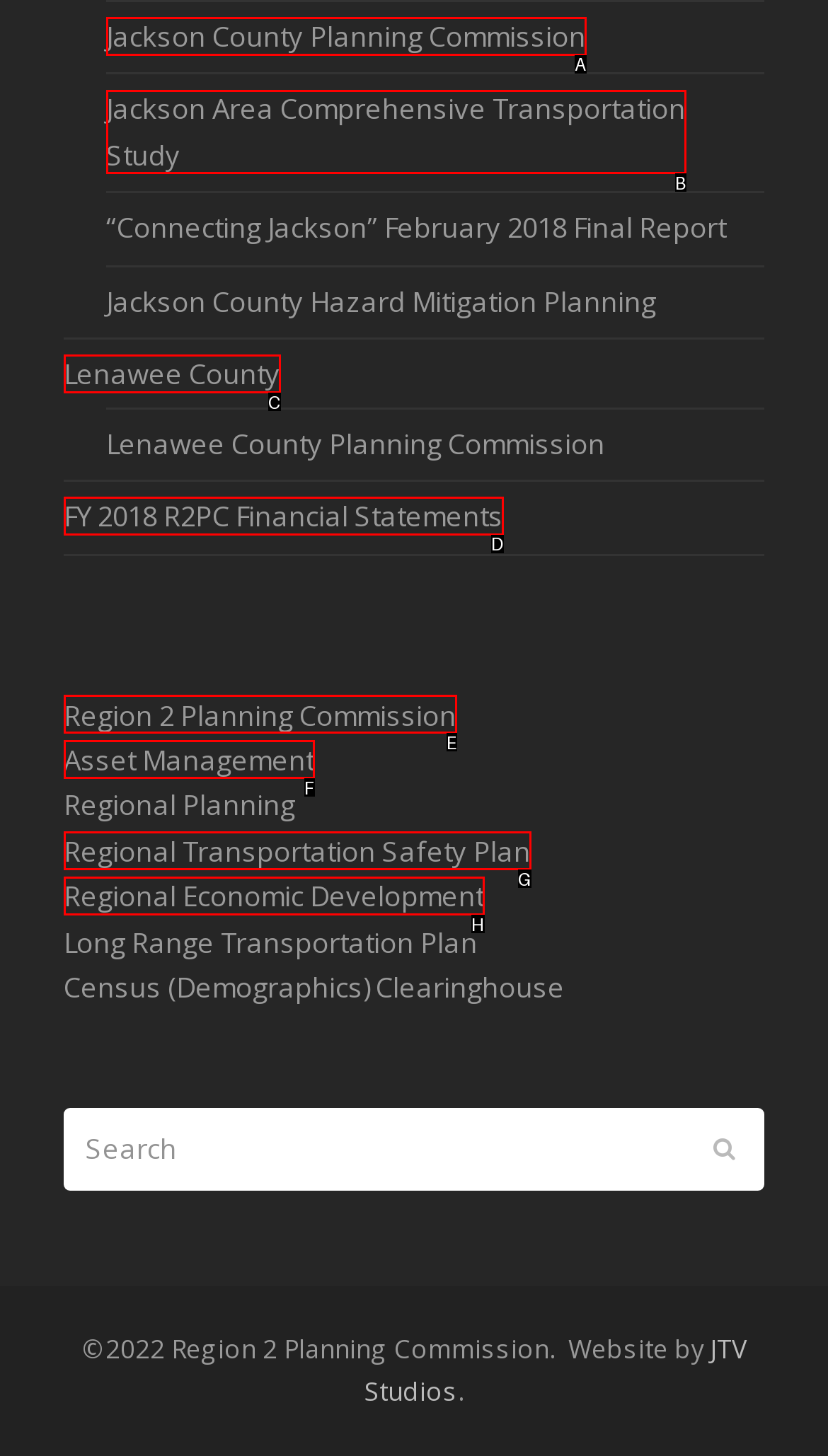Determine the UI element that matches the description: Regional Economic Development
Answer with the letter from the given choices.

H